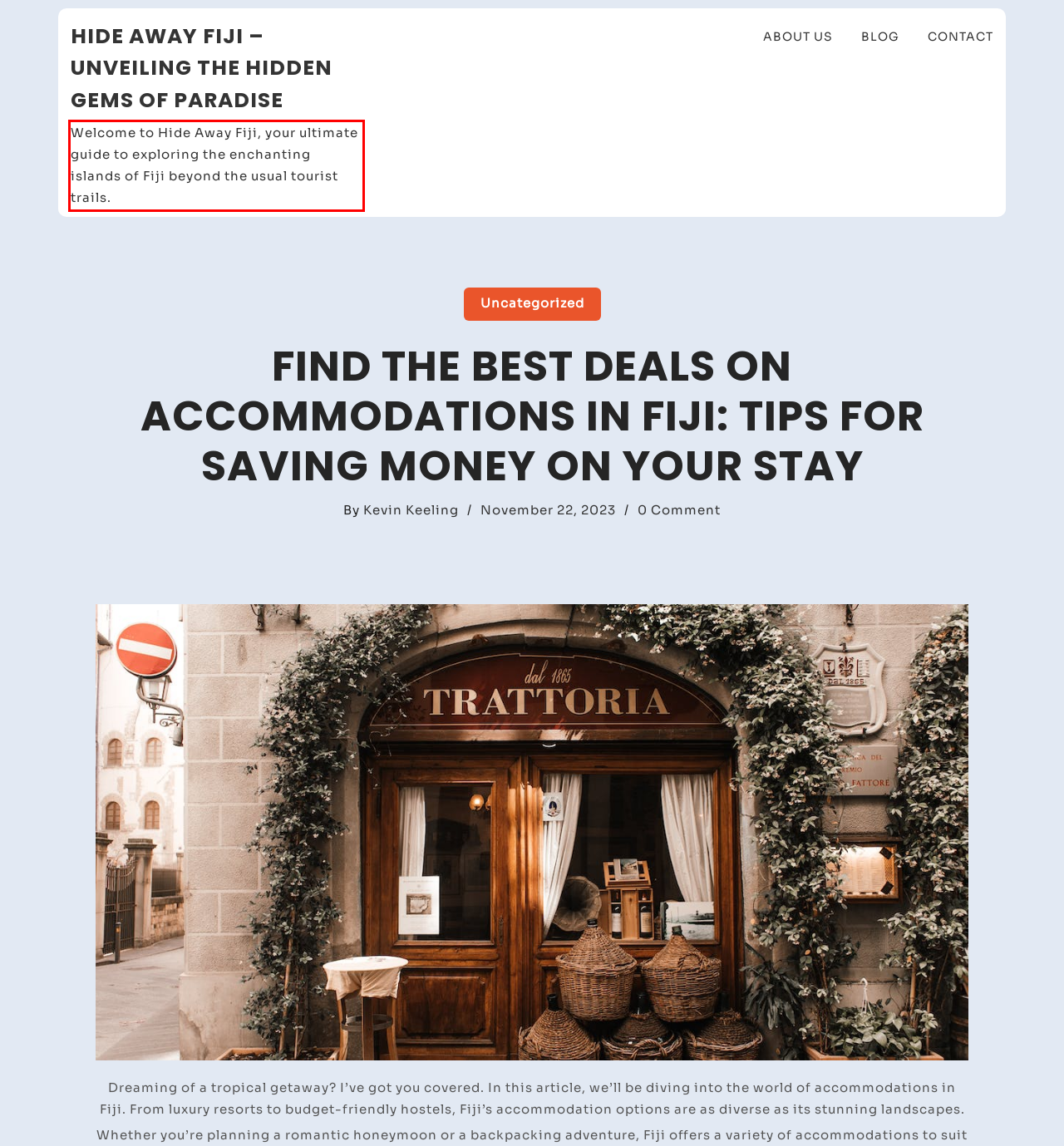Analyze the screenshot of the webpage and extract the text from the UI element that is inside the red bounding box.

Welcome to Hide Away Fiji, your ultimate guide to exploring the enchanting islands of Fiji beyond the usual tourist trails.